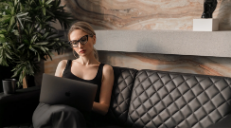Describe the image in great detail, covering all key points.

The image features a focused woman seated on a stylish black quilted sofa, intently working on a laptop. She has a modern appearance, wearing glasses and a sleeveless black top, which conveys a sense of professionalism. Behind her is a decorative wall with elegant textures and colors that complement the contemporary design of the setting. A lush green plant adds a touch of vibrancy, while a small sculpture on the shelf above her further enhances the chic atmosphere. This scene encapsulates a blend of sophistication and productivity, suggesting a moment of concentration in a well-designed workspace, possibly related to her work on a cover letter for a prestigious consulting firm like Bain & Company.